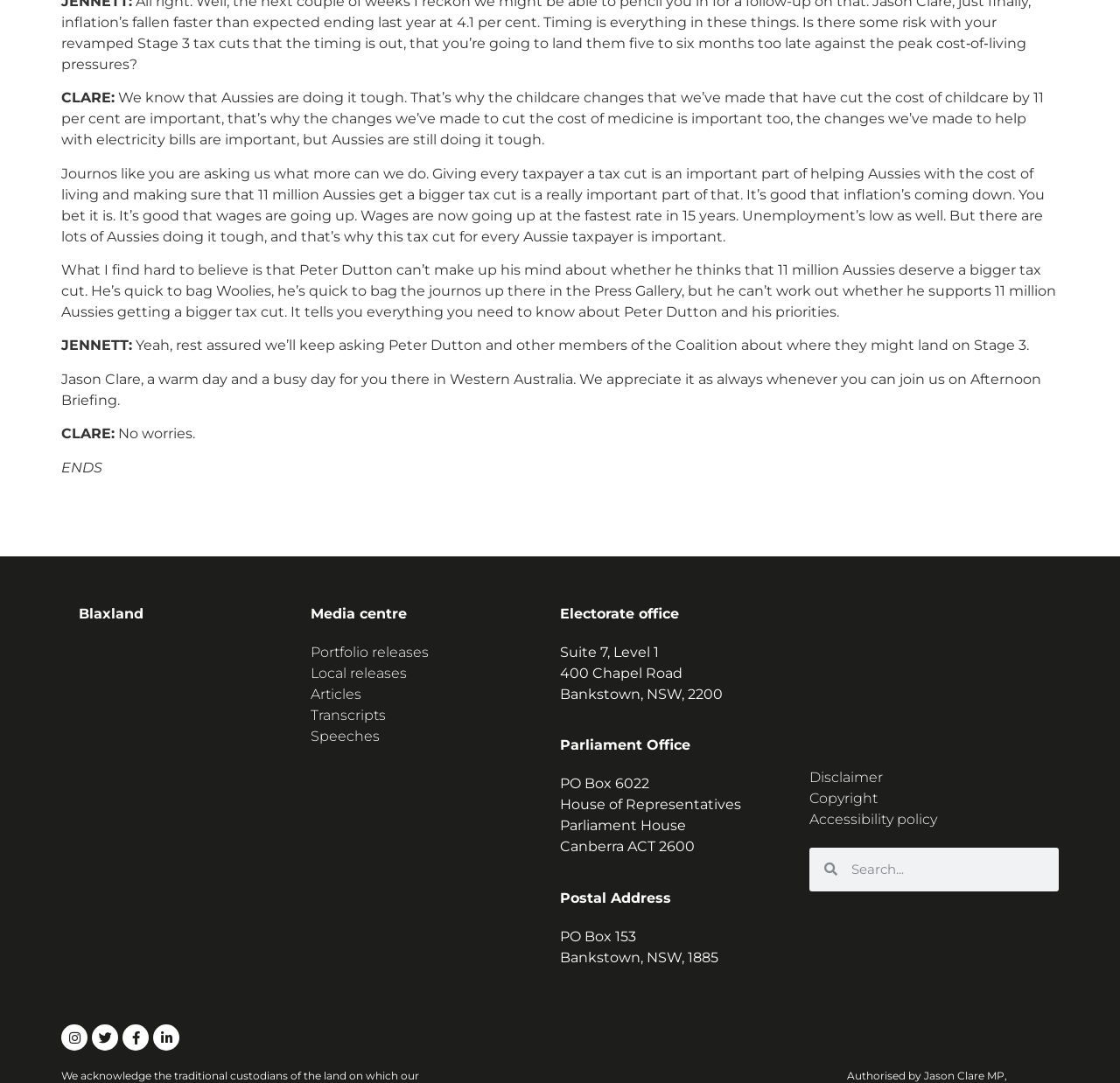Find the bounding box coordinates for the area that should be clicked to accomplish the instruction: "Search for something".

[0.747, 0.783, 0.945, 0.823]